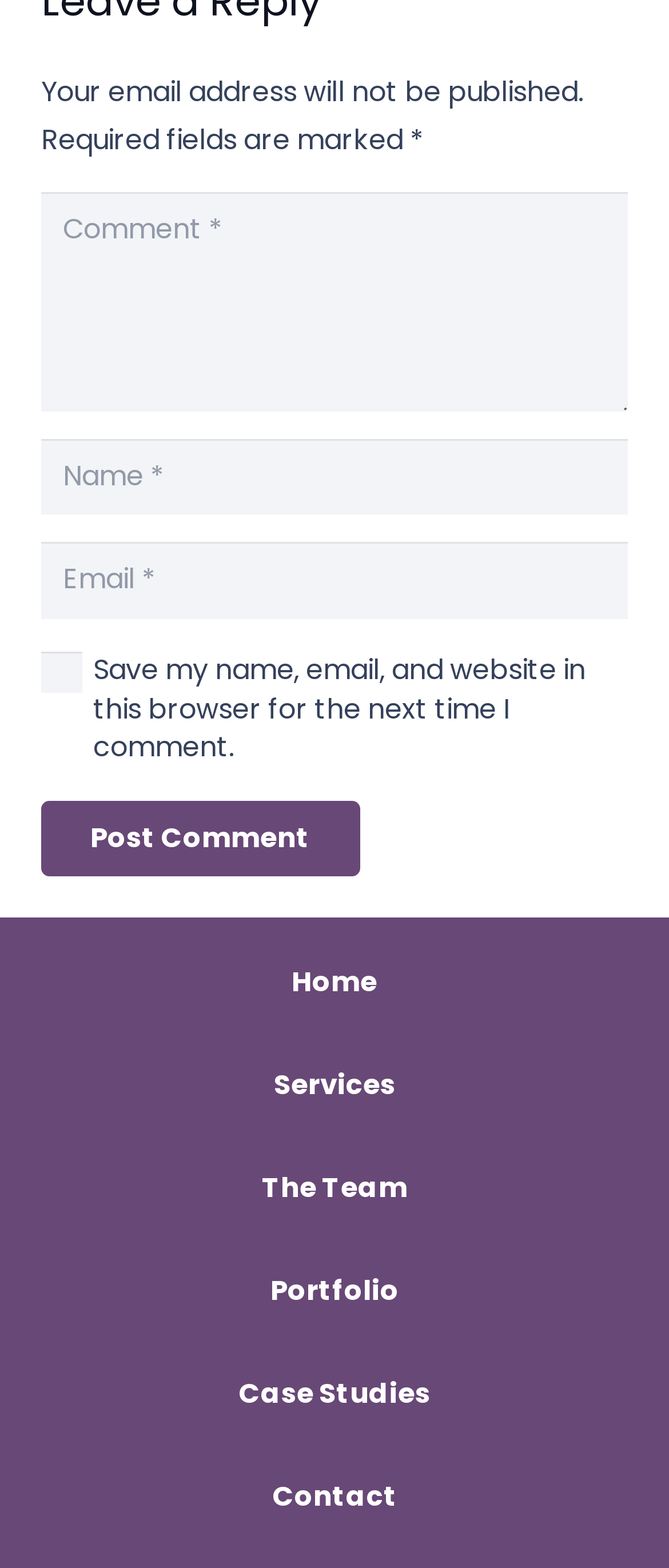Please determine the bounding box coordinates of the section I need to click to accomplish this instruction: "Type your email address".

[0.062, 0.346, 0.938, 0.395]